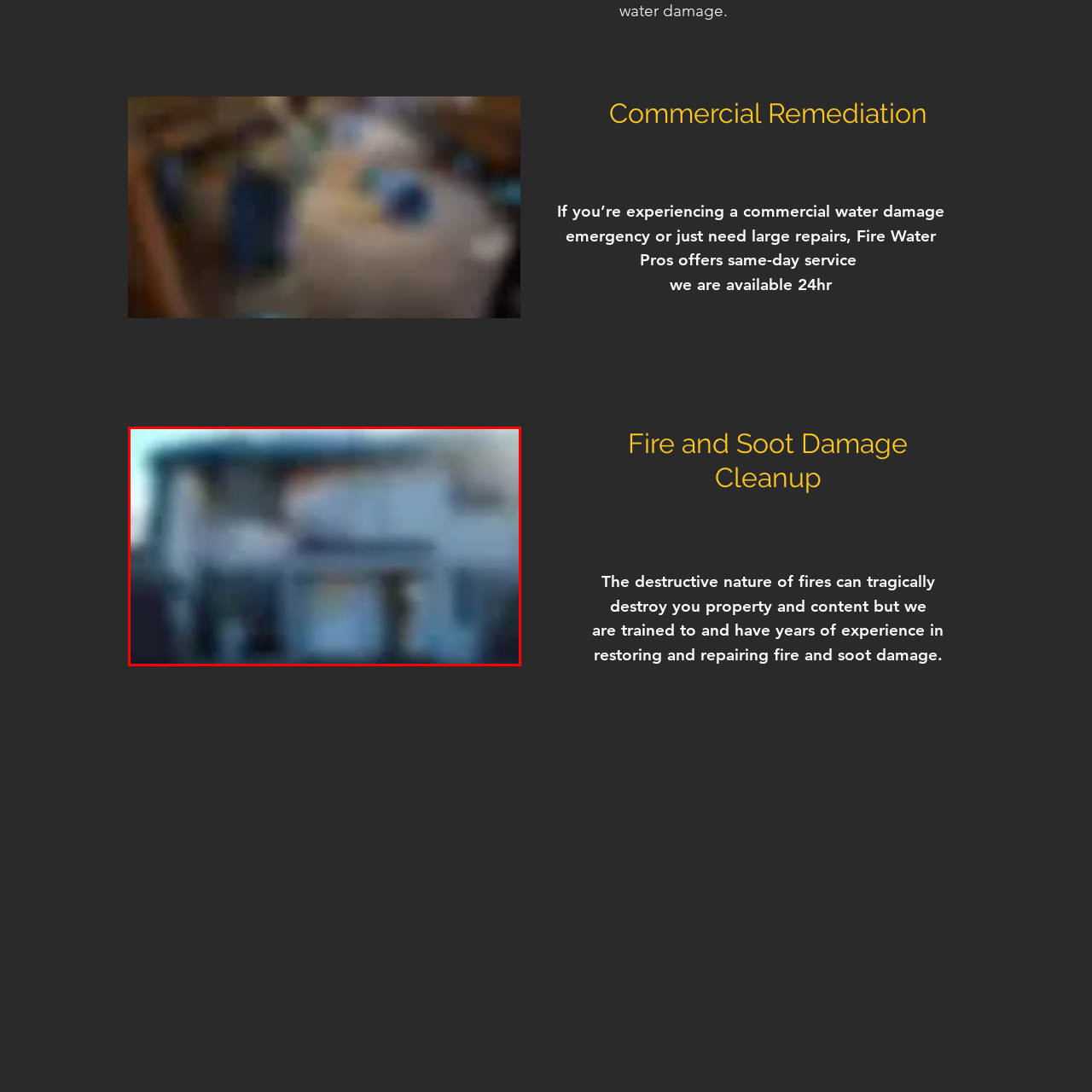Inspect the image outlined in red and answer succinctly: What is the state of the roofline?

Partially collapsed